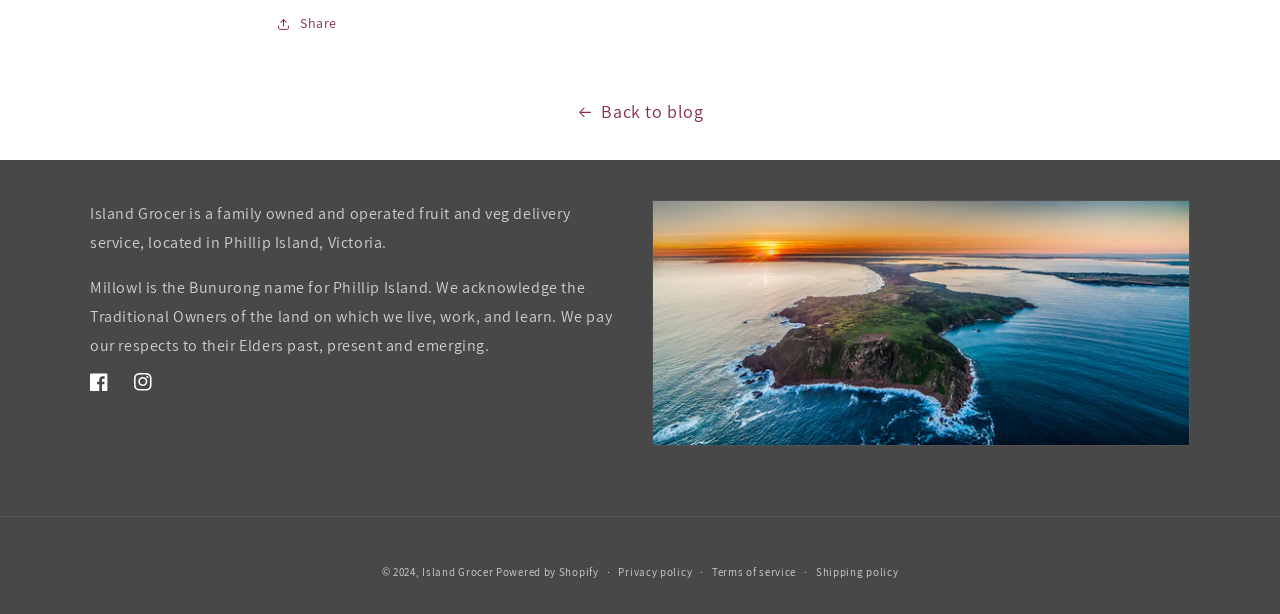What is the name of the Traditional Owners of the land?
From the image, respond with a single word or phrase.

Bunurong